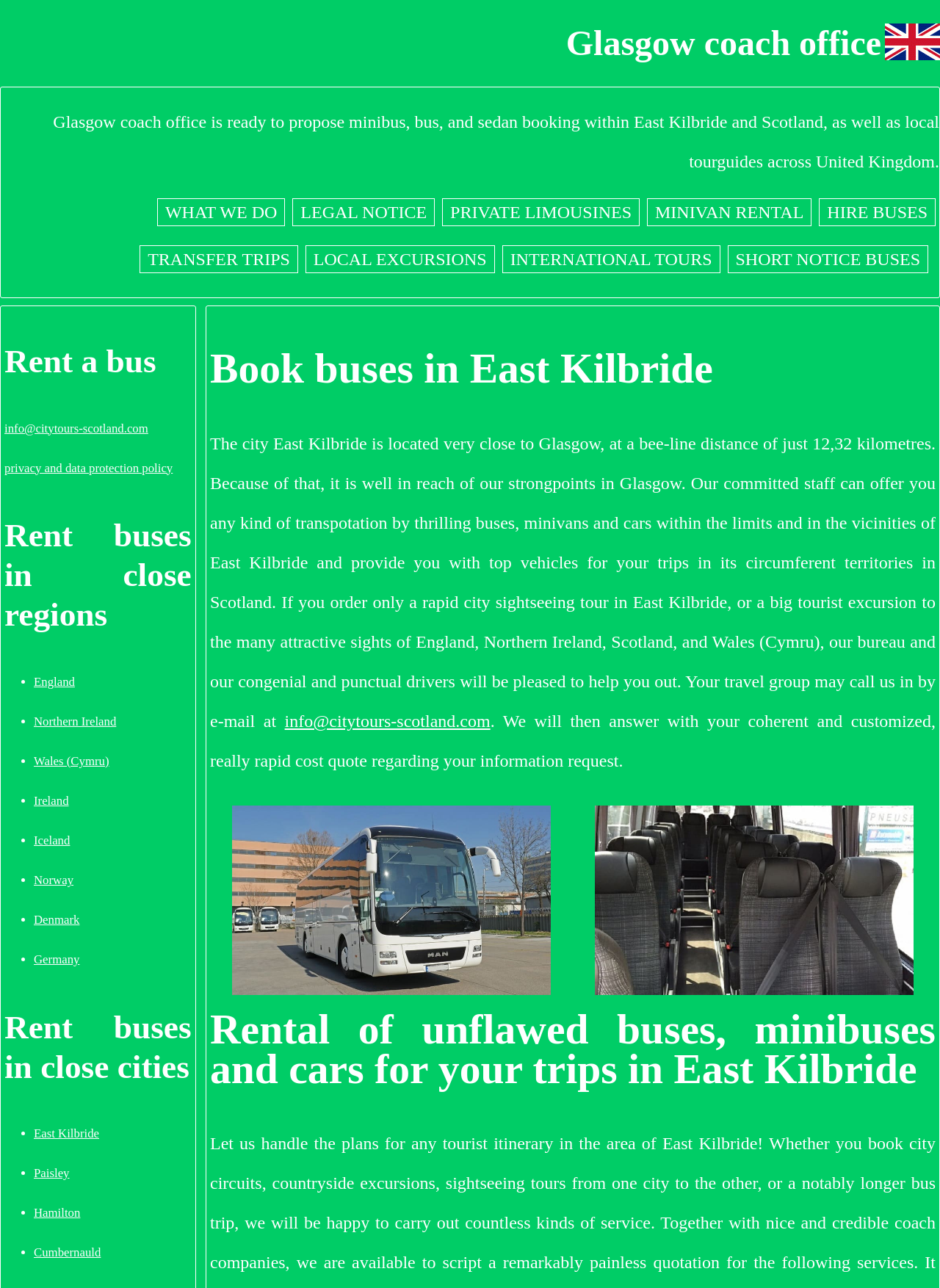Identify and provide the main heading of the webpage.

Glasgow coach office